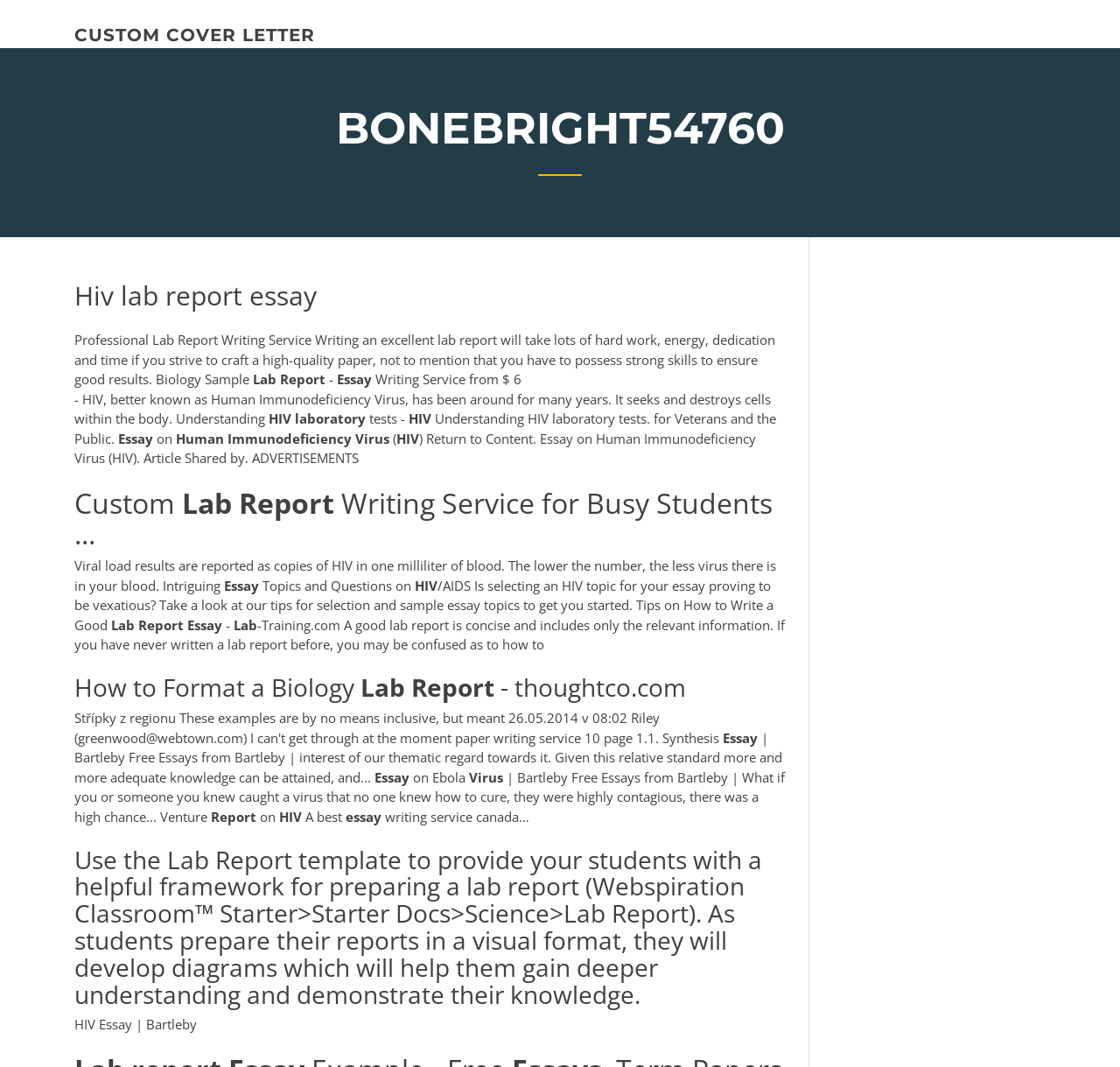Look at the image and give a detailed response to the following question: What is the significance of viral load results?

The significance of viral load results can be inferred from the static text element 'Viral load results are reported as copies of HIV in one milliliter of blood. The lower the number, the less virus there is in your blood.' This suggests that viral load results are used to measure the amount of virus in a person's blood.